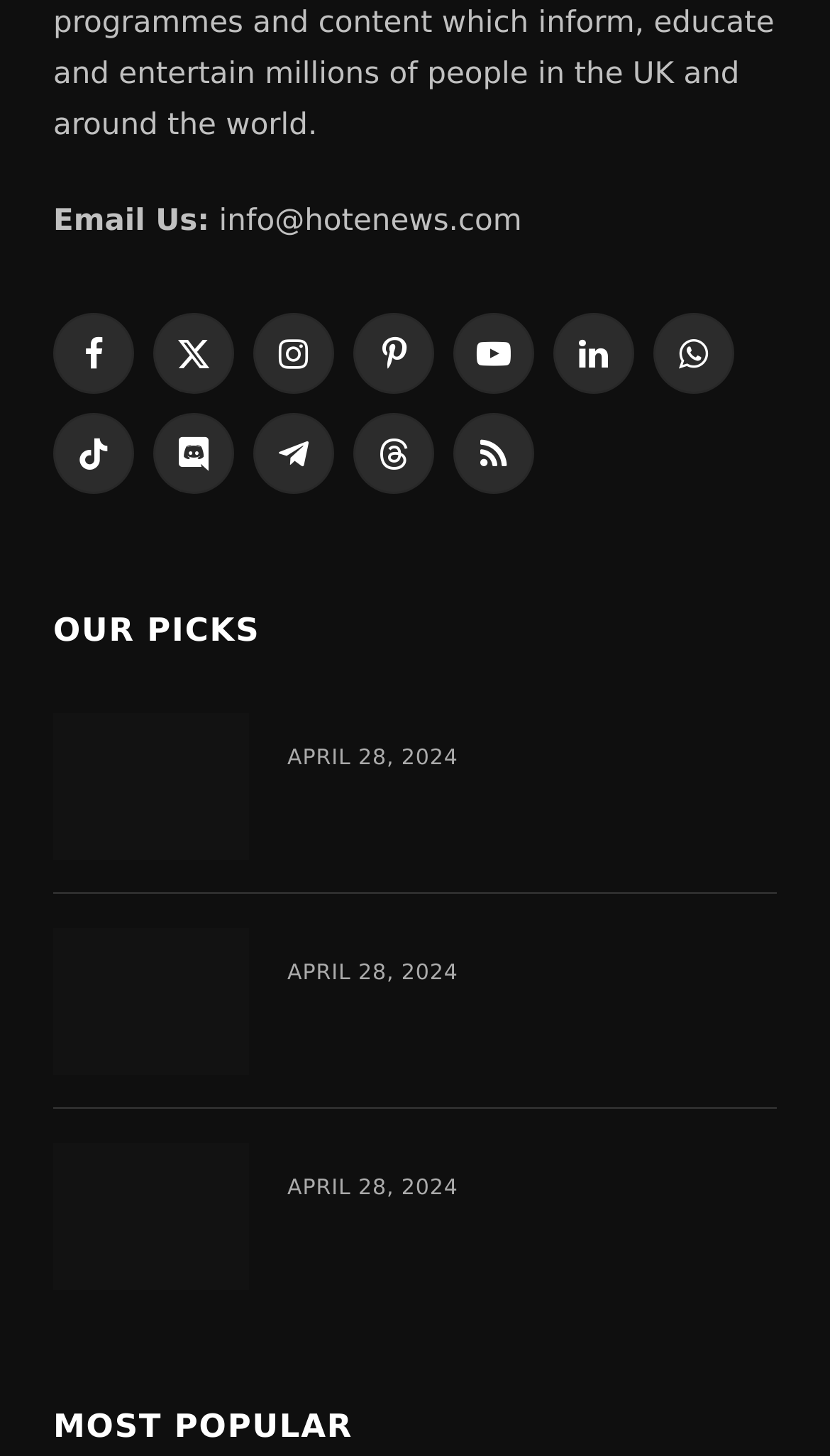Predict the bounding box of the UI element based on this description: "WhatsApp".

[0.787, 0.215, 0.885, 0.271]